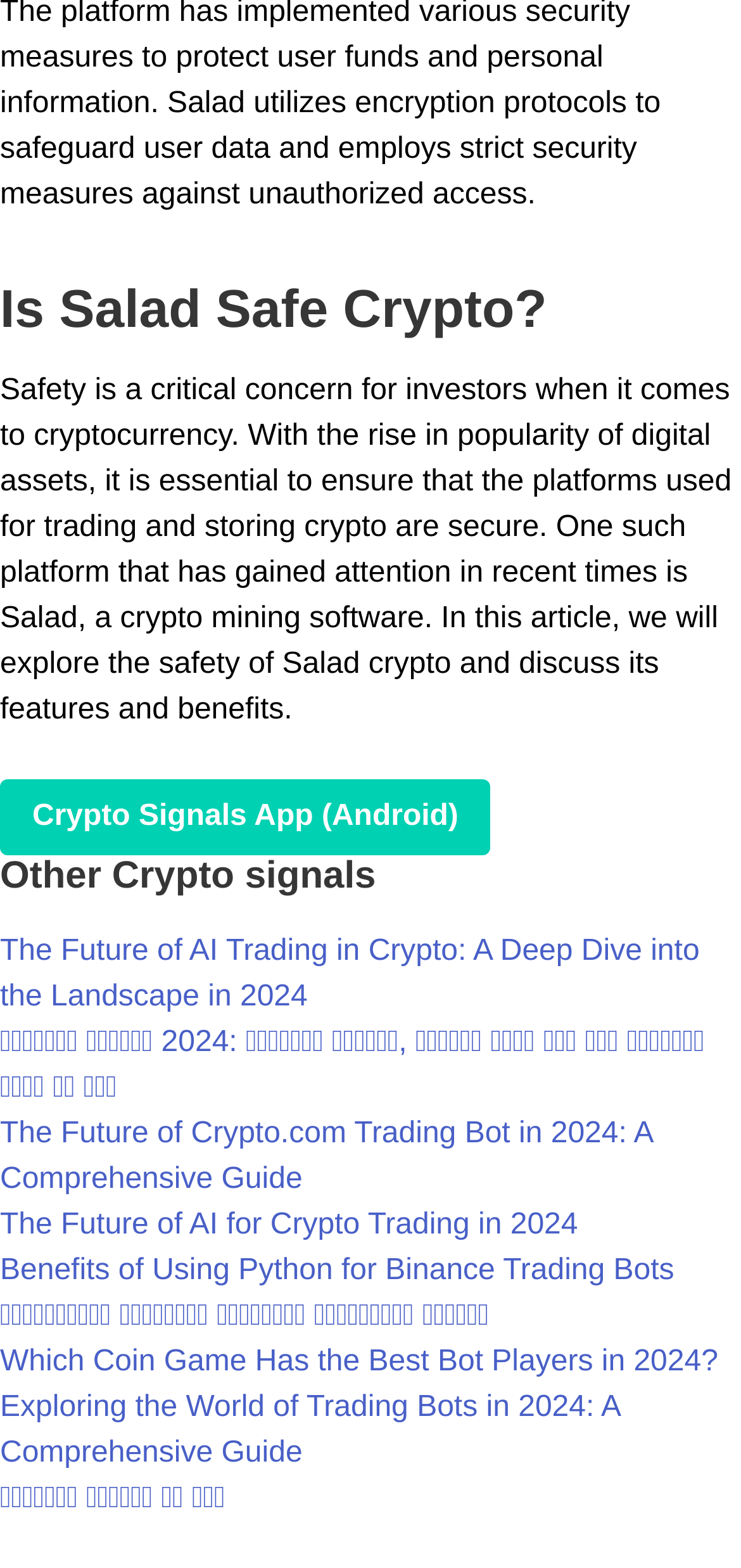Please specify the bounding box coordinates of the element that should be clicked to execute the given instruction: 'Learn about 'Which Coin Game Has the Best Bot Players in 2024?''. Ensure the coordinates are four float numbers between 0 and 1, expressed as [left, top, right, bottom].

[0.0, 0.858, 0.969, 0.878]